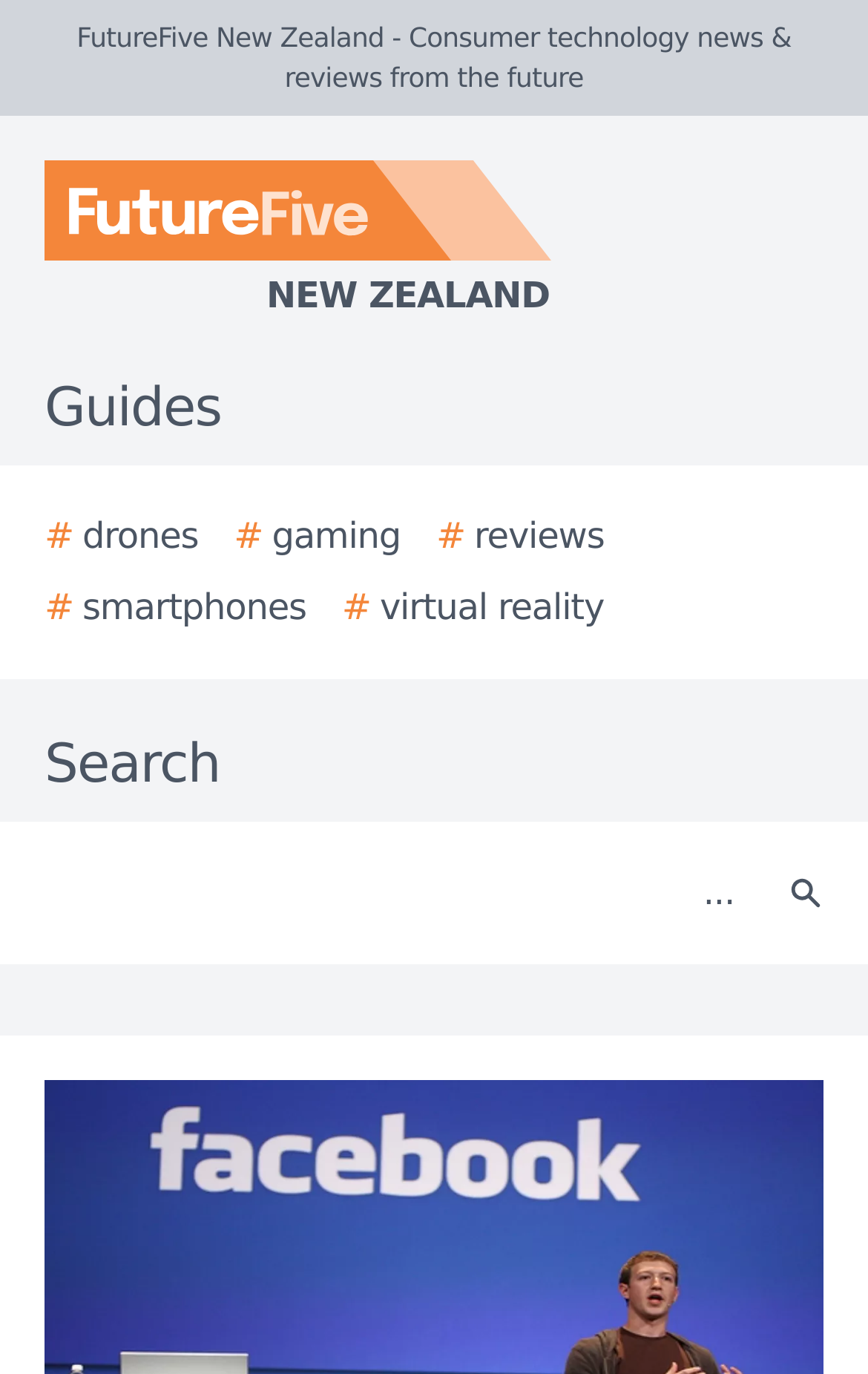What is the purpose of the button next to the search box? Refer to the image and provide a one-word or short phrase answer.

Search